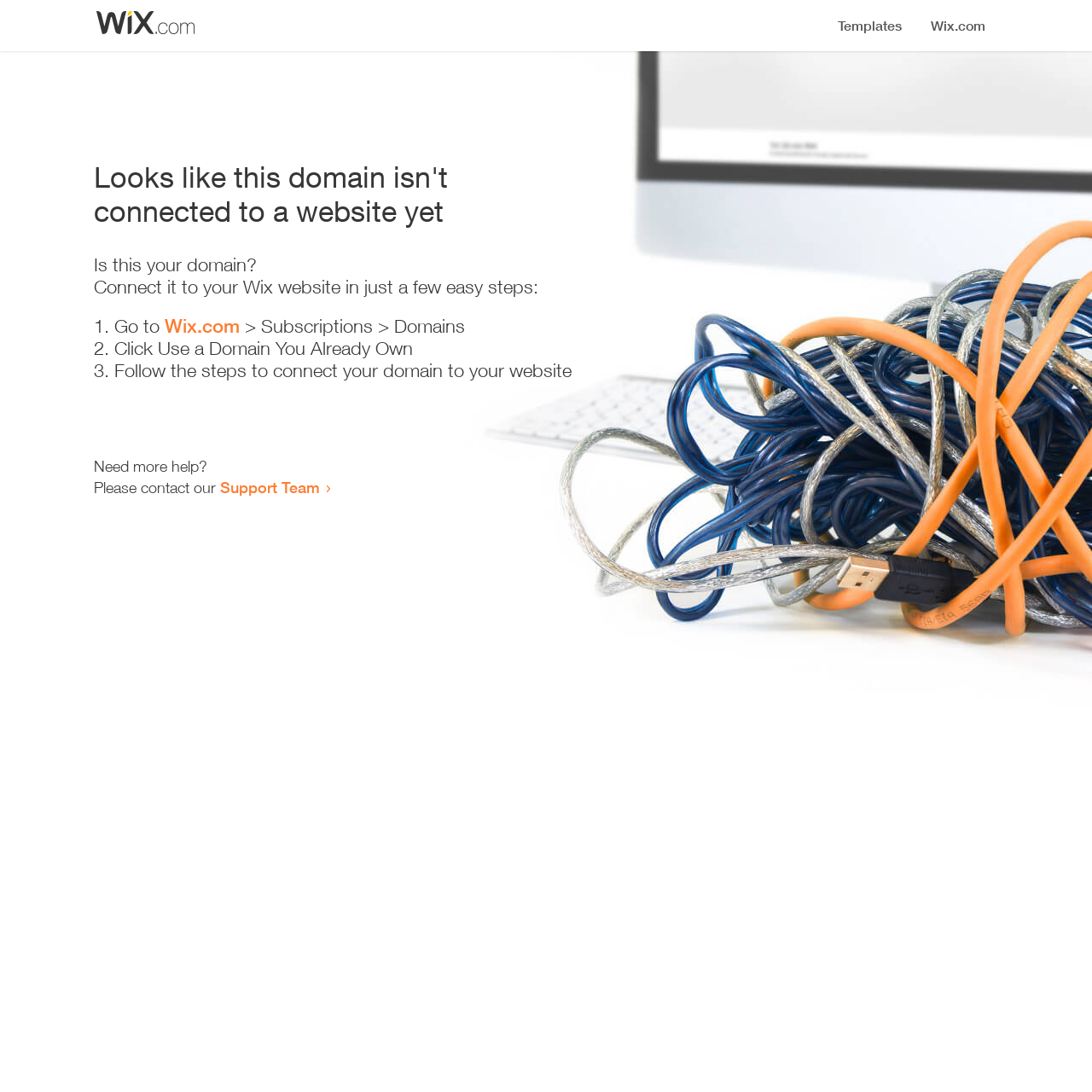Answer the following inquiry with a single word or phrase:
What is the purpose of the link 'Wix.com'?

To connect domain